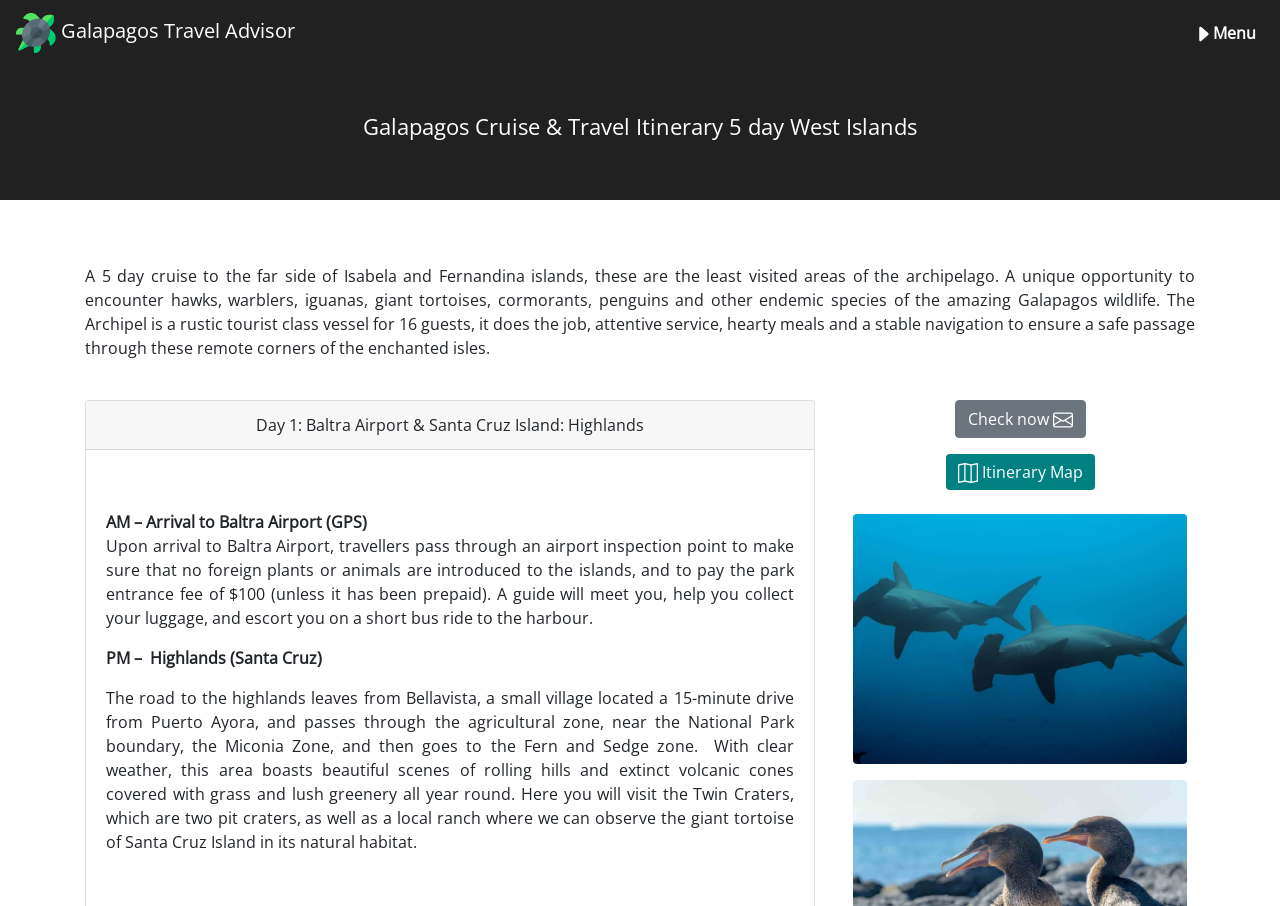Give a concise answer using one word or a phrase to the following question:
What is the park entrance fee mentioned in the itinerary?

$100